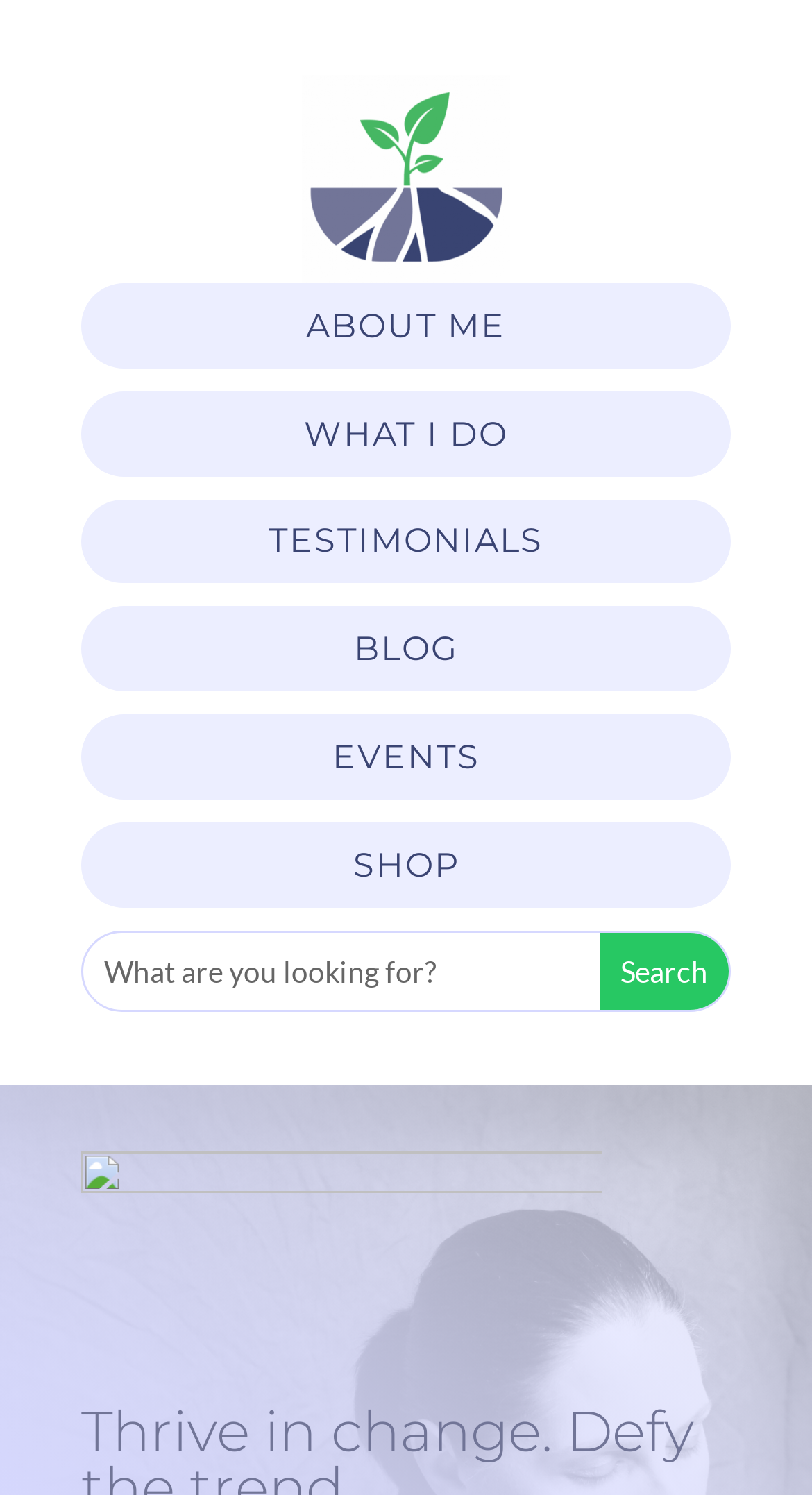Describe the webpage in detail, including text, images, and layout.

The webpage is titled "A Caution about Numbers | Nicole Havelka". At the top, there is a prominent image taking up about a quarter of the screen. Below the image, there are five navigation links, "ABOUT ME", "WHAT I DO", "TESTIMONIALS", "BLOG", and "EVENTS", aligned horizontally and spanning the width of the page. Each link has a similar design, with a slight gap between them.

Further down, there is a search bar with a text box and a "Search" button. The text box has a placeholder text "What are you looking for?". The search bar is positioned near the bottom of the page, taking up about a quarter of the screen width.

At the very bottom of the page, there is another image, slightly smaller than the first one, and aligned to the left.